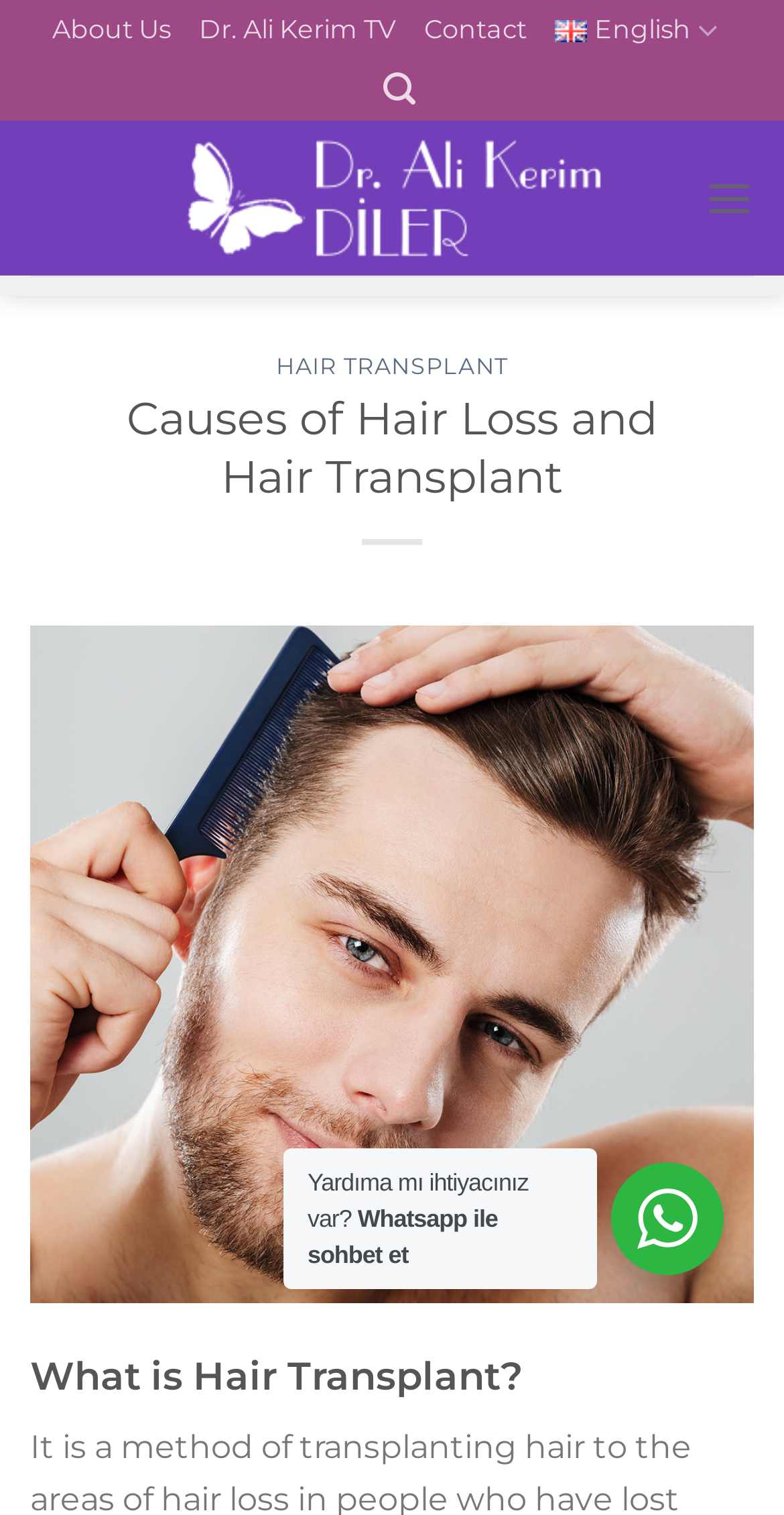Given the element description "aria-label="Search"" in the screenshot, predict the bounding box coordinates of that UI element.

[0.488, 0.04, 0.529, 0.079]